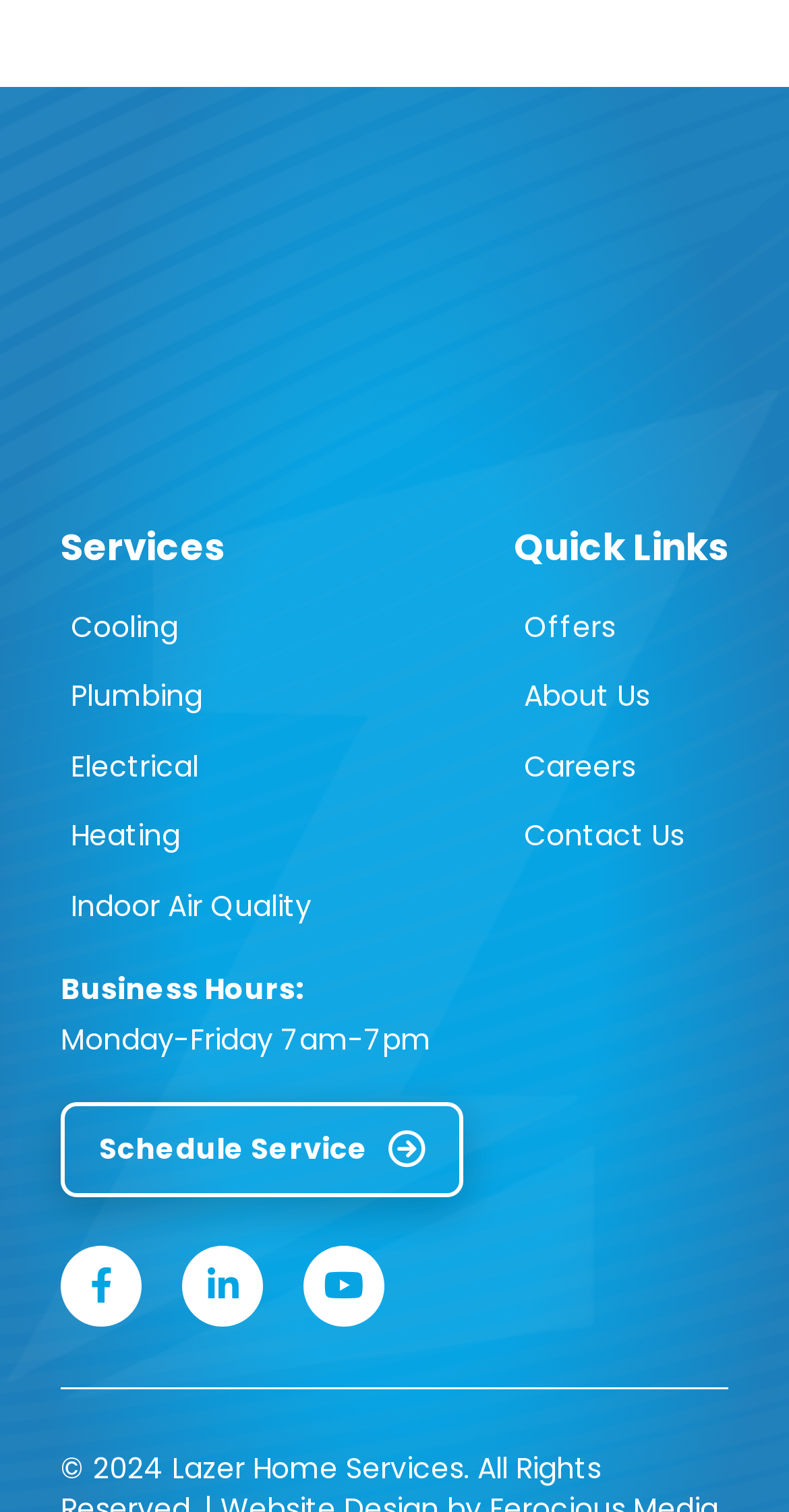Please specify the bounding box coordinates of the clickable region necessary for completing the following instruction: "Visit the About Us page". The coordinates must consist of four float numbers between 0 and 1, i.e., [left, top, right, bottom].

[0.651, 0.445, 0.923, 0.491]